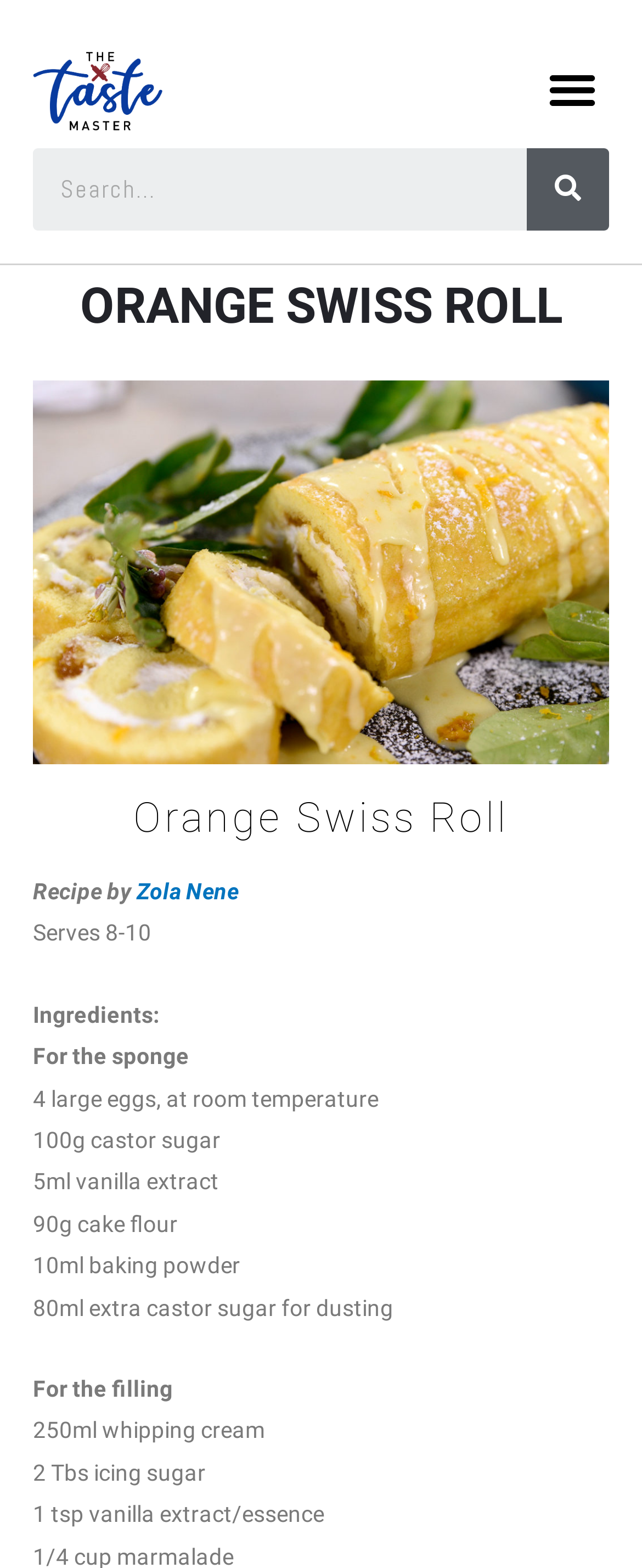What is the purpose of the 80ml extra castor sugar?
Please provide a single word or phrase based on the screenshot.

for dusting